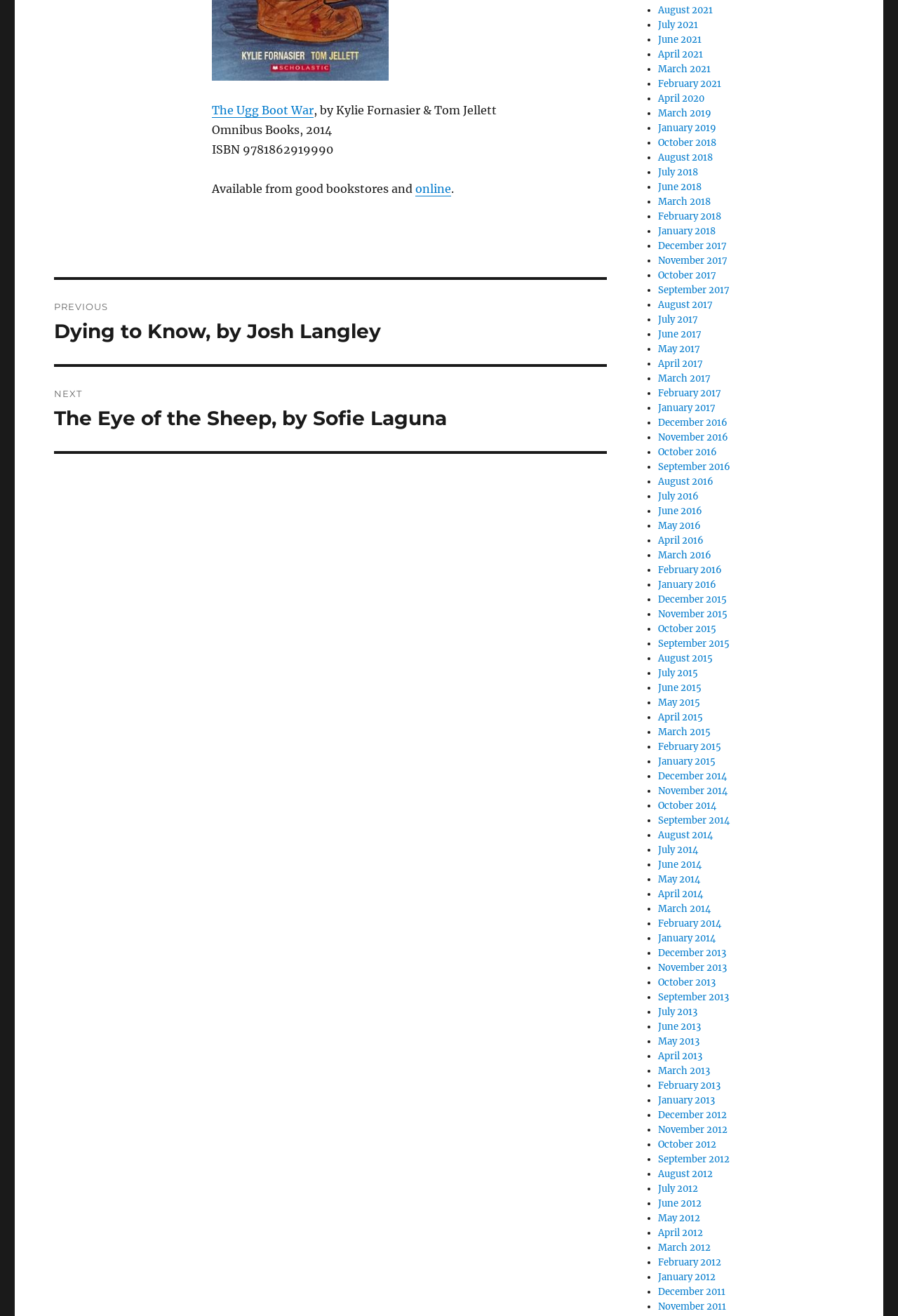Determine the bounding box for the UI element as described: "online". The coordinates should be represented as four float numbers between 0 and 1, formatted as [left, top, right, bottom].

[0.463, 0.138, 0.503, 0.149]